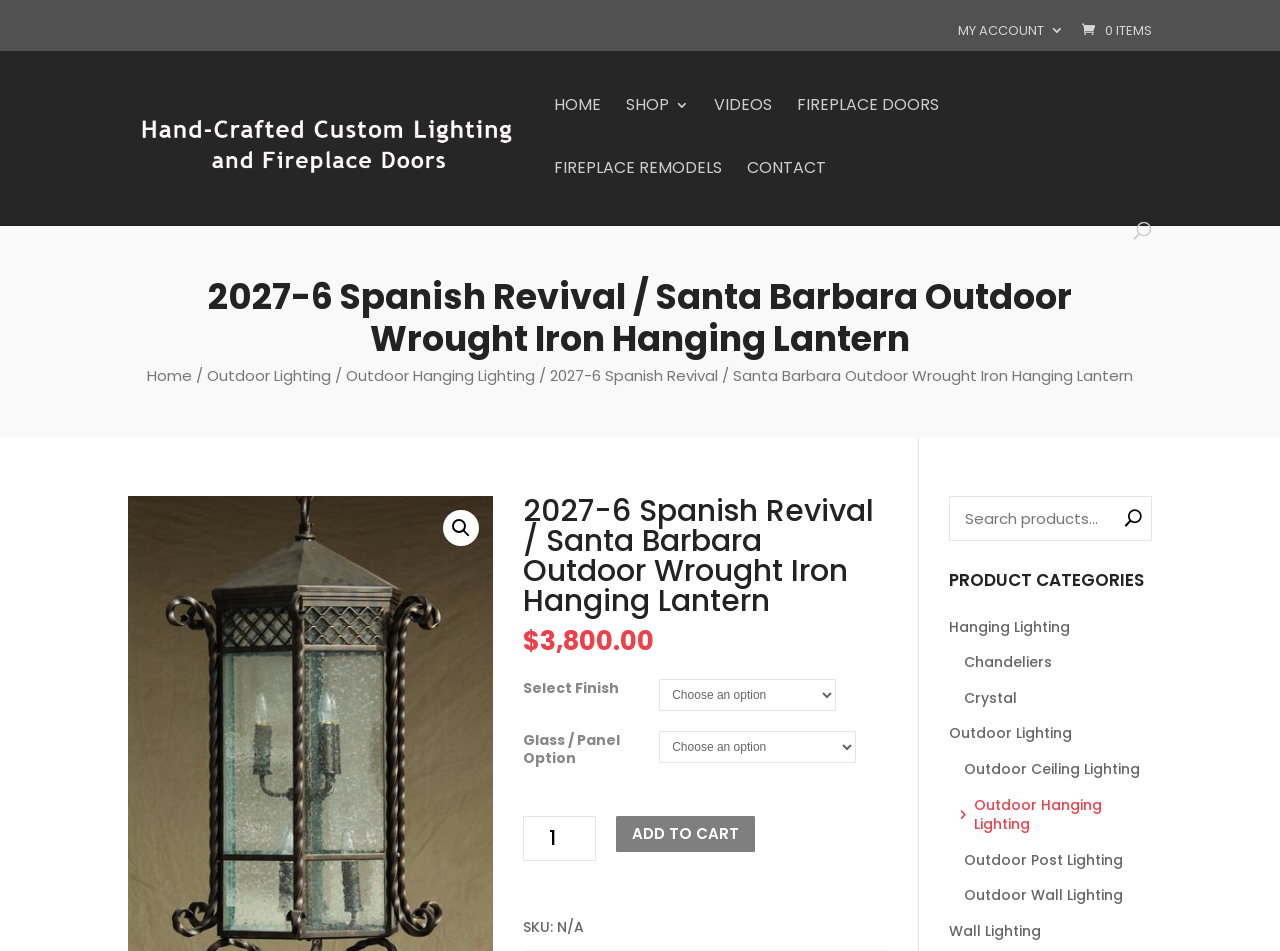Identify the bounding box coordinates of the clickable region required to complete the instruction: "Select a finish option". The coordinates should be given as four float numbers within the range of 0 and 1, i.e., [left, top, right, bottom].

[0.515, 0.714, 0.653, 0.747]